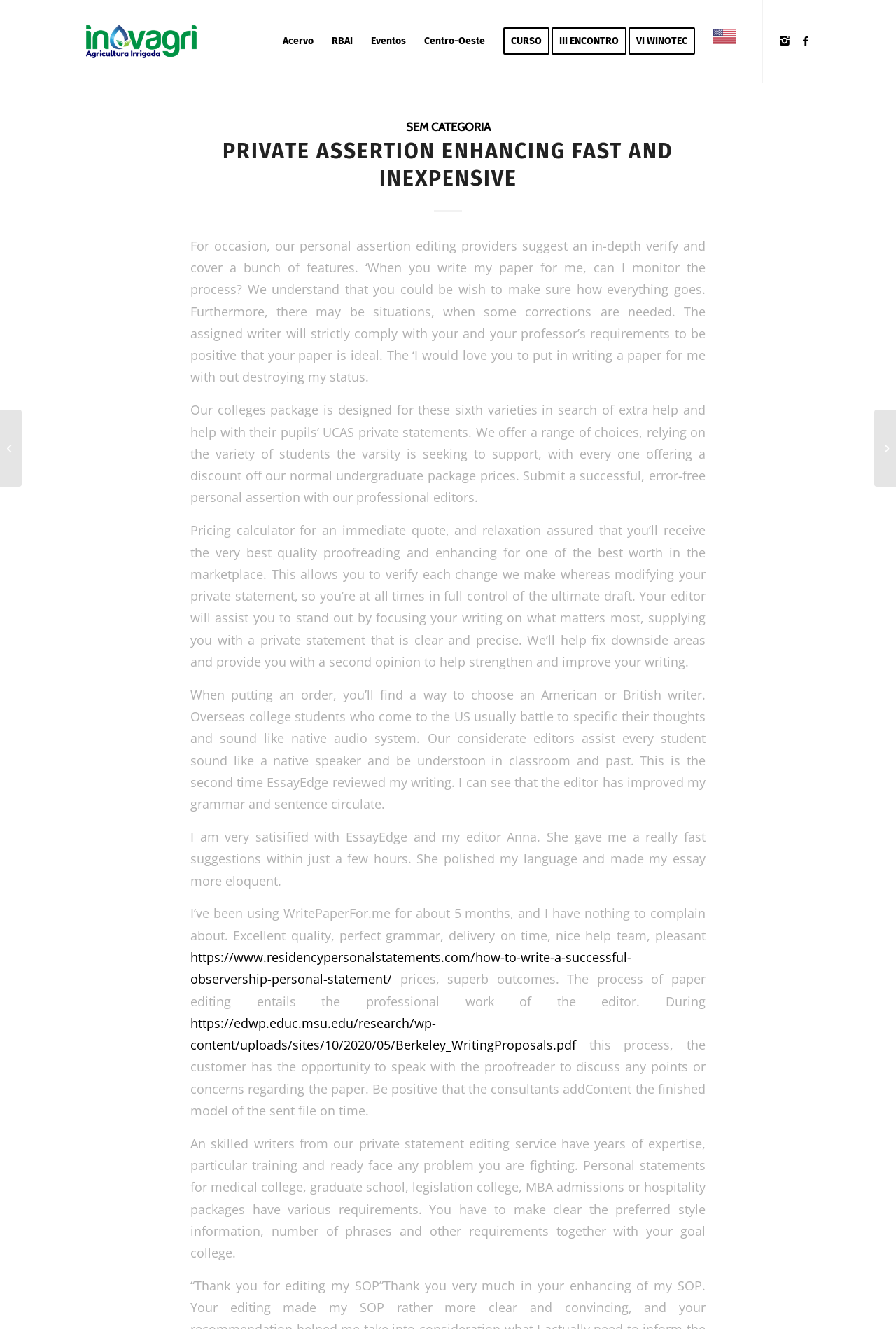Please find and generate the text of the main heading on the webpage.

PRIVATE ASSERTION ENHANCING FAST AND INEXPENSIVE